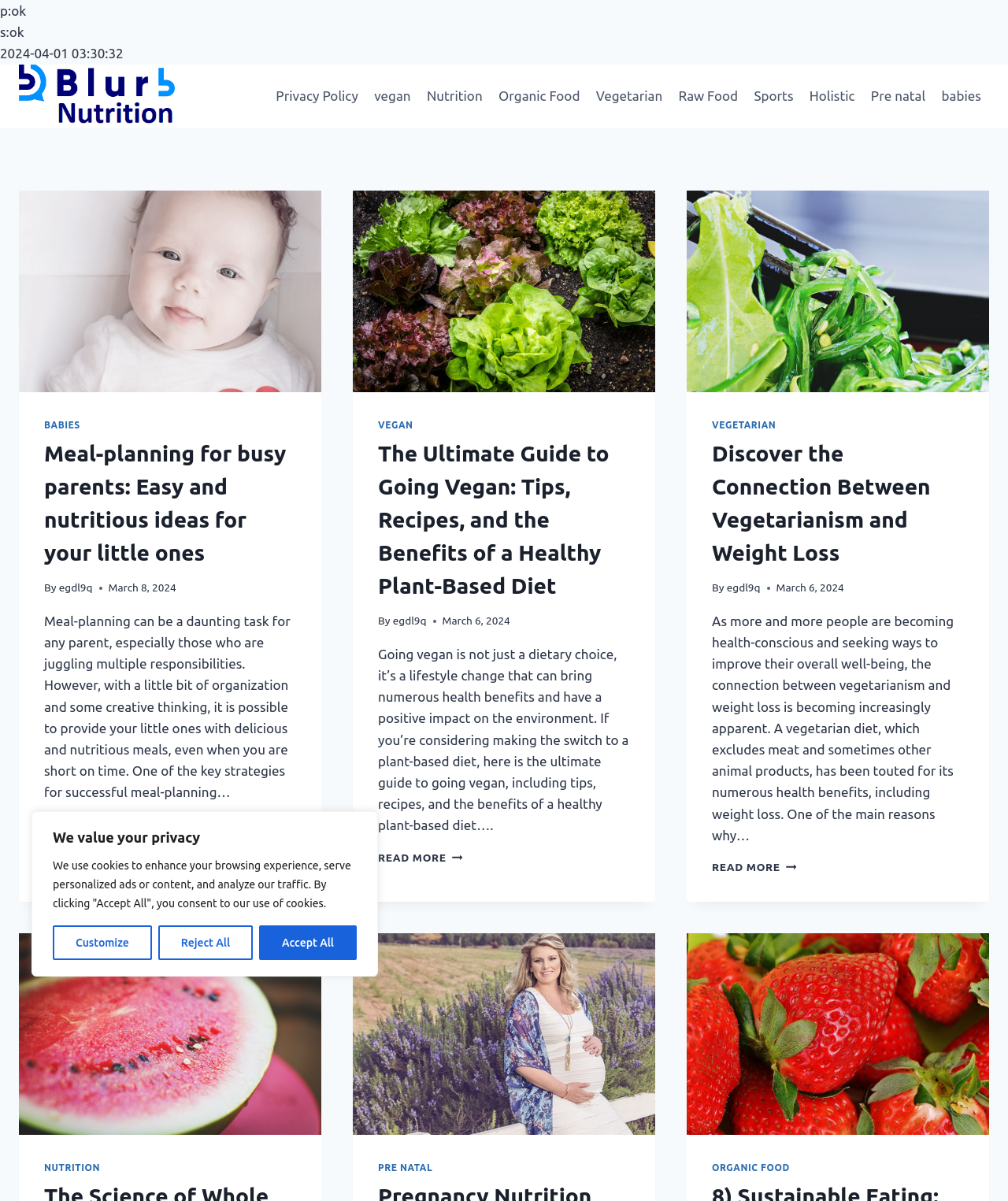Identify the bounding box of the UI element described as follows: "egdl9q". Provide the coordinates as four float numbers in the range of 0 to 1 [left, top, right, bottom].

[0.721, 0.484, 0.754, 0.495]